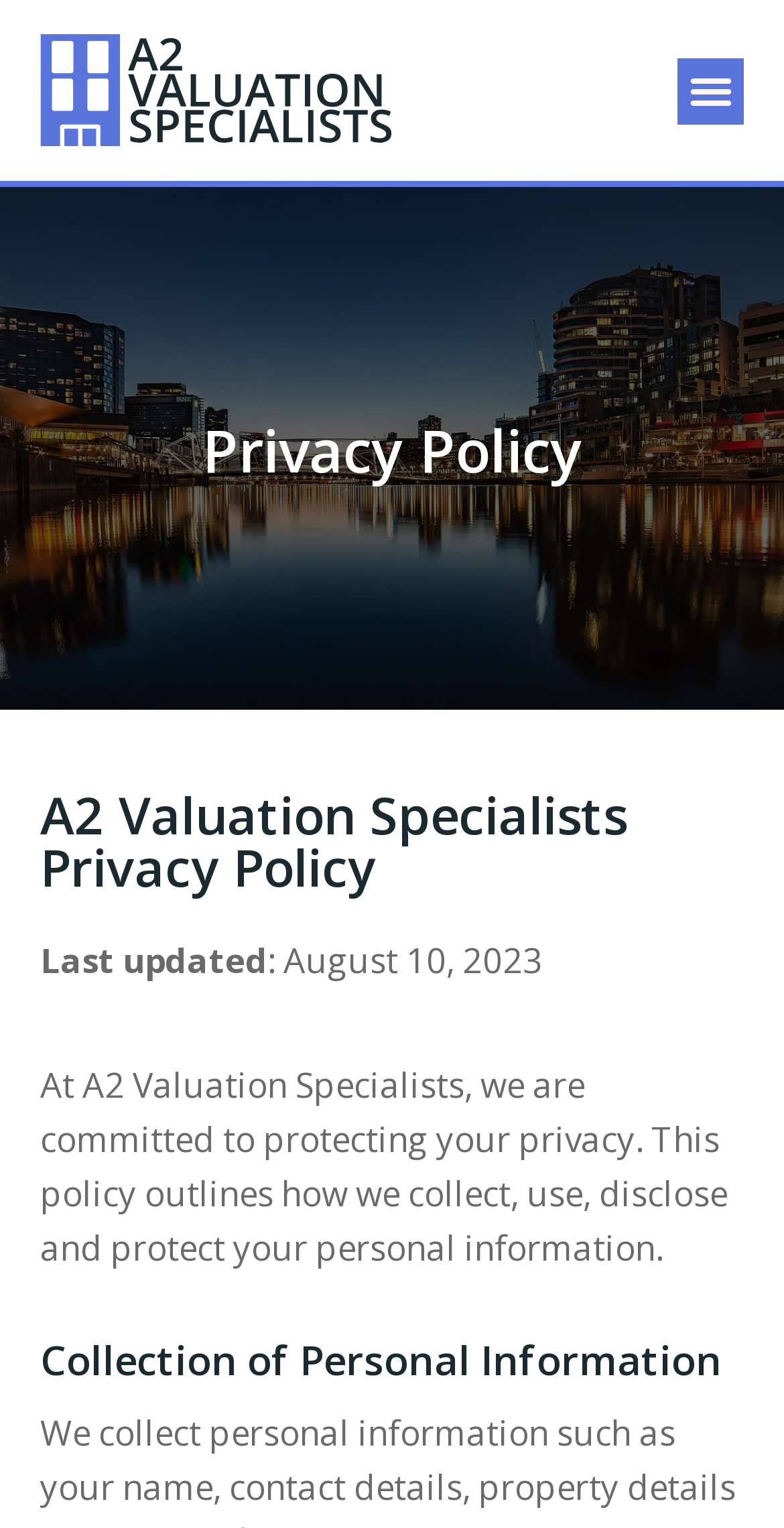Identify the bounding box coordinates for the UI element described by the following text: "Menu". Provide the coordinates as four float numbers between 0 and 1, in the format [left, top, right, bottom].

[0.864, 0.038, 0.949, 0.081]